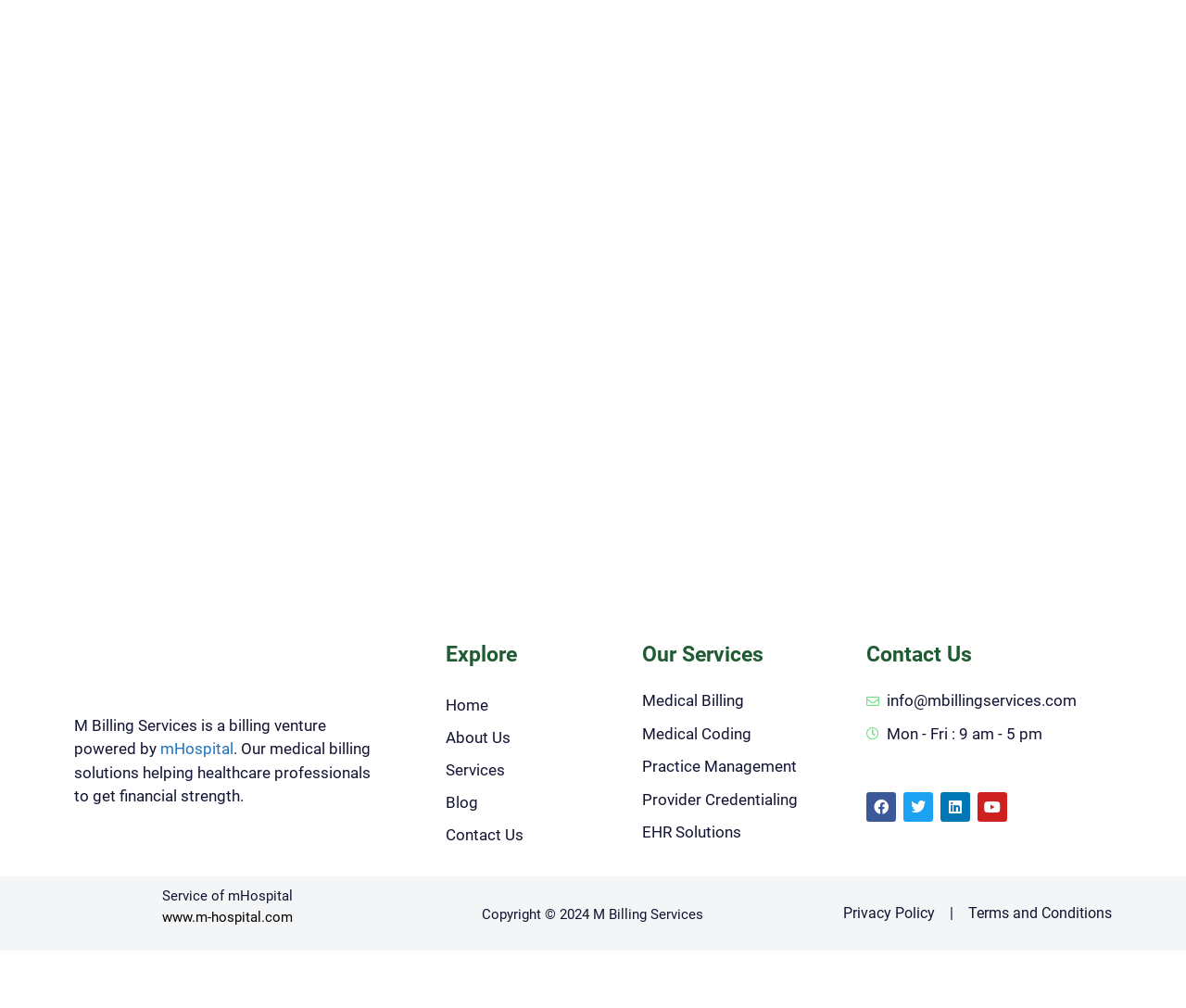Show the bounding box coordinates of the element that should be clicked to complete the task: "Follow M Billing Services on Facebook".

[0.73, 0.786, 0.755, 0.815]